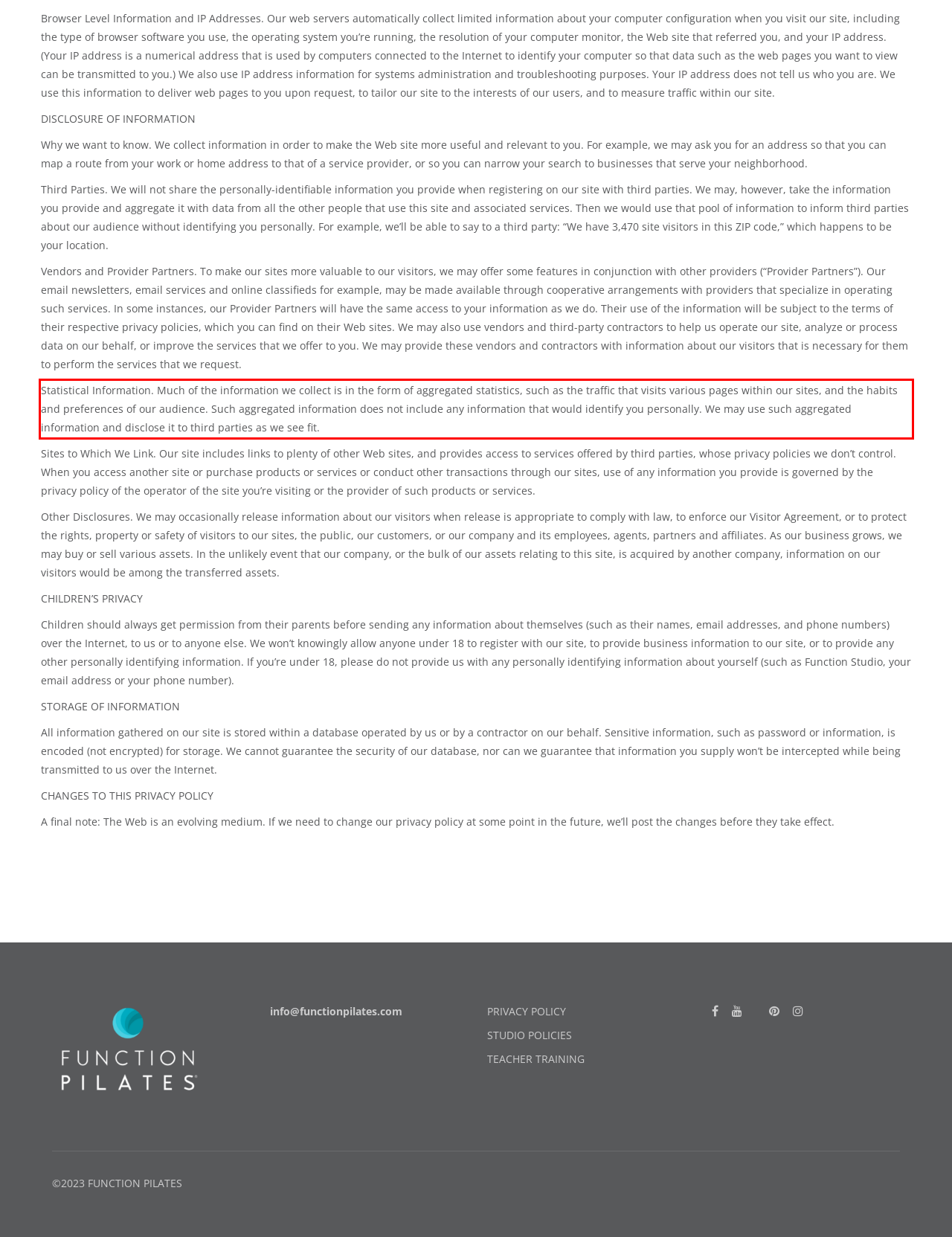Identify and extract the text within the red rectangle in the screenshot of the webpage.

Statistical Information. Much of the information we collect is in the form of aggregated statistics, such as the traffic that visits various pages within our sites, and the habits and preferences of our audience. Such aggregated information does not include any information that would identify you personally. We may use such aggregated information and disclose it to third parties as we see fit.